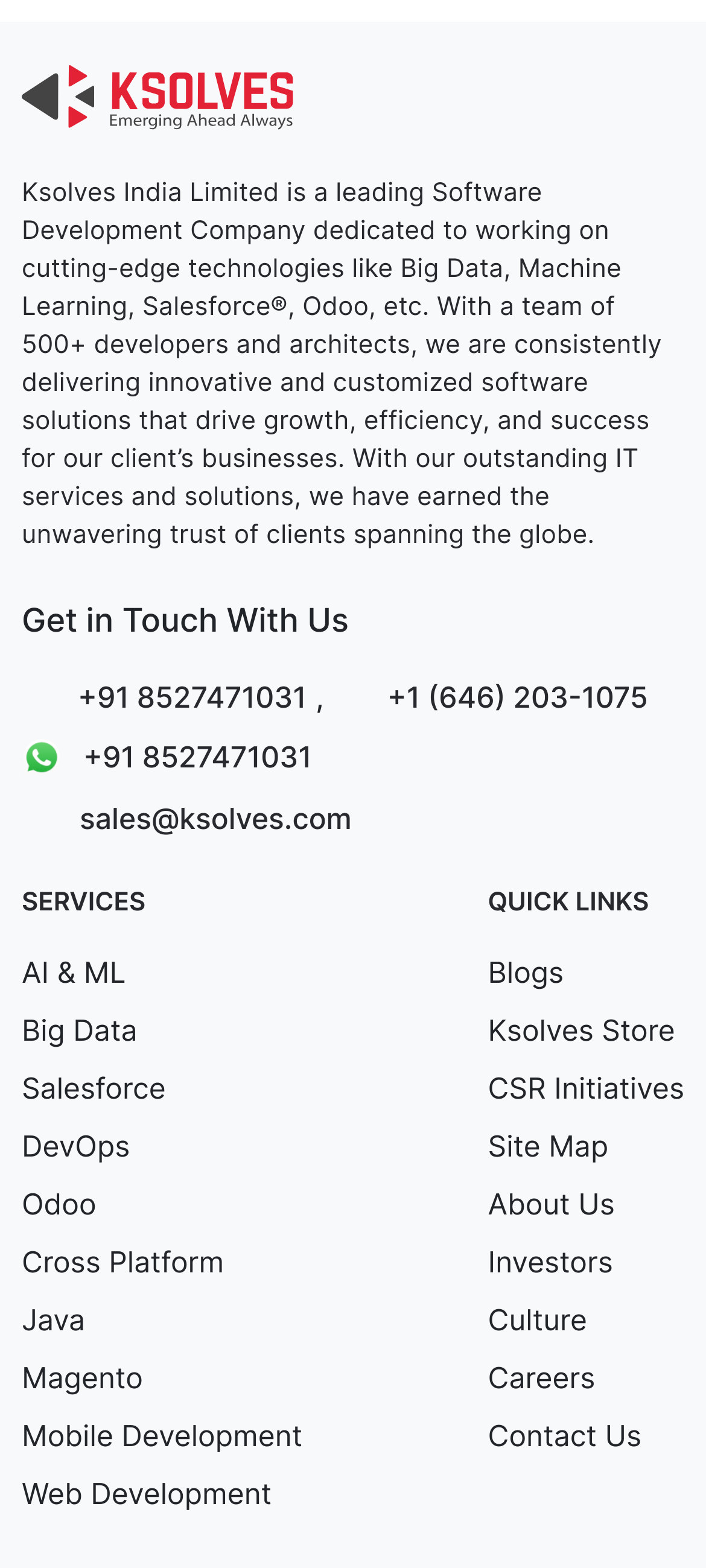Refer to the image and provide a thorough answer to this question:
What is the company's name?

The company's name is mentioned in the static text element at the top of the page, which describes the company as a leading software development company.